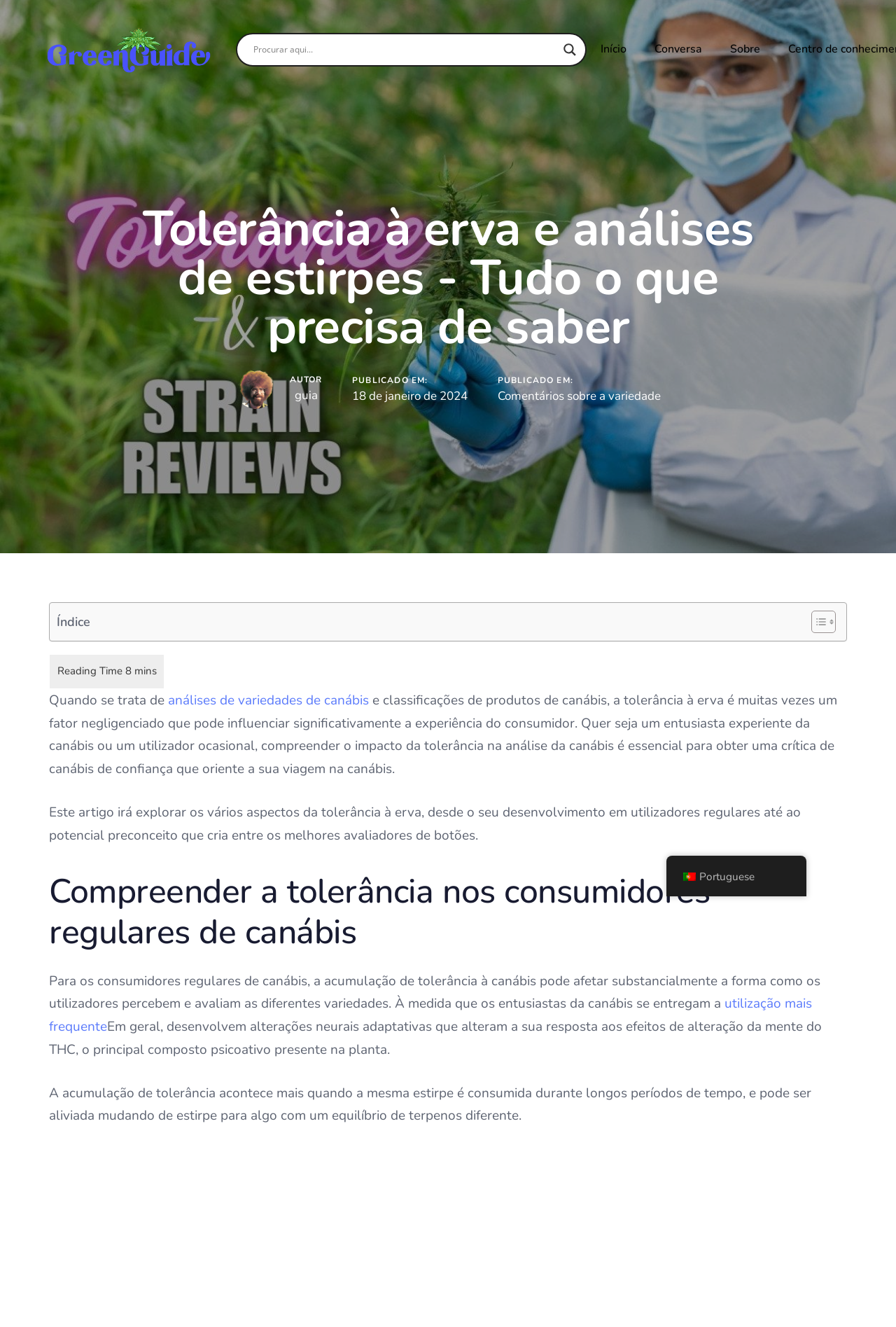Determine the coordinates of the bounding box that should be clicked to complete the instruction: "Click on the 'Início' link". The coordinates should be represented by four float numbers between 0 and 1: [left, top, right, bottom].

[0.655, 0.004, 0.715, 0.071]